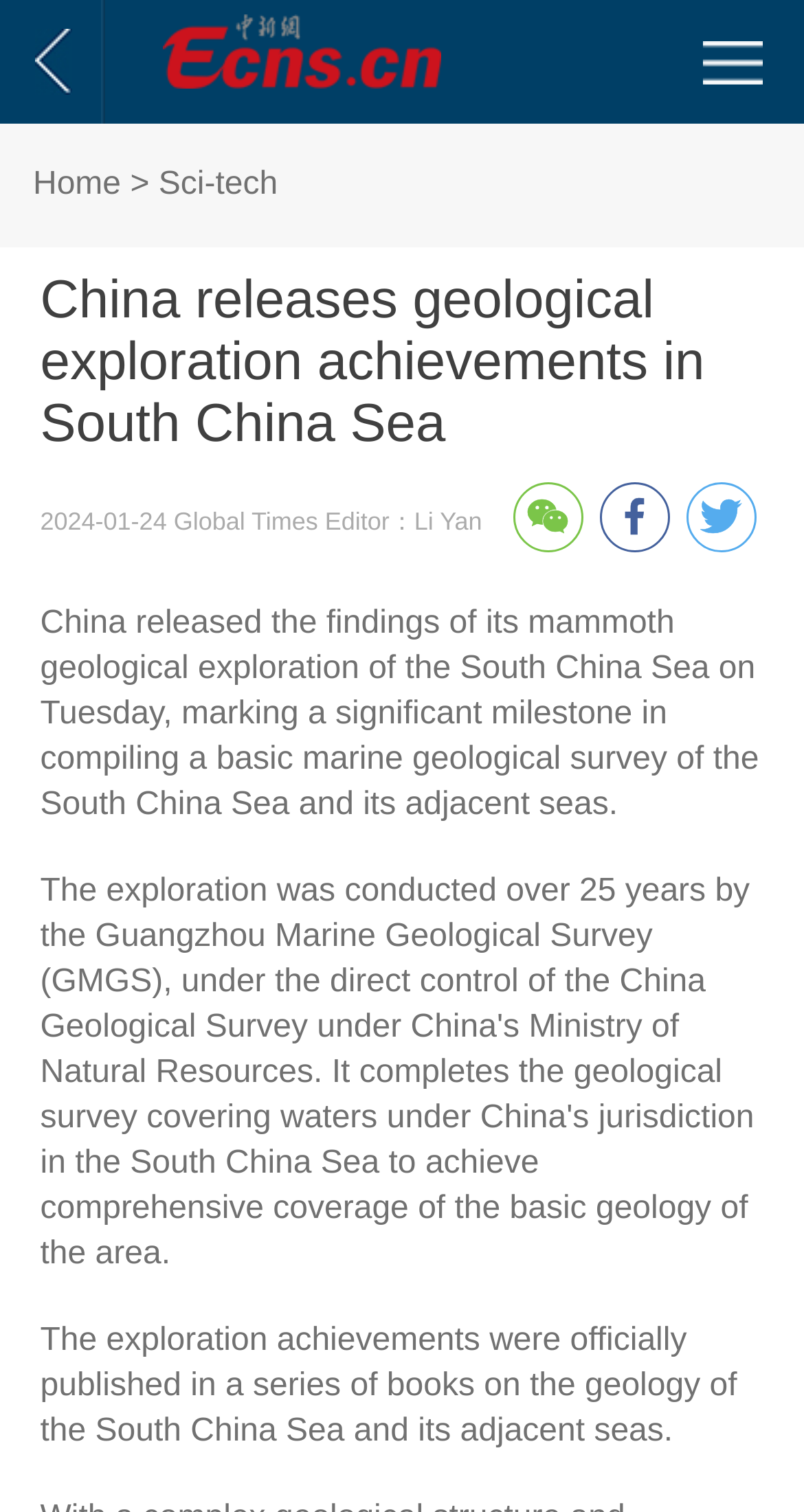What is the date of the news?
Using the details shown in the screenshot, provide a comprehensive answer to the question.

I found the date of the news by looking at the text '2024-01-24 Global Times' which is located at the top of the webpage, below the main heading.